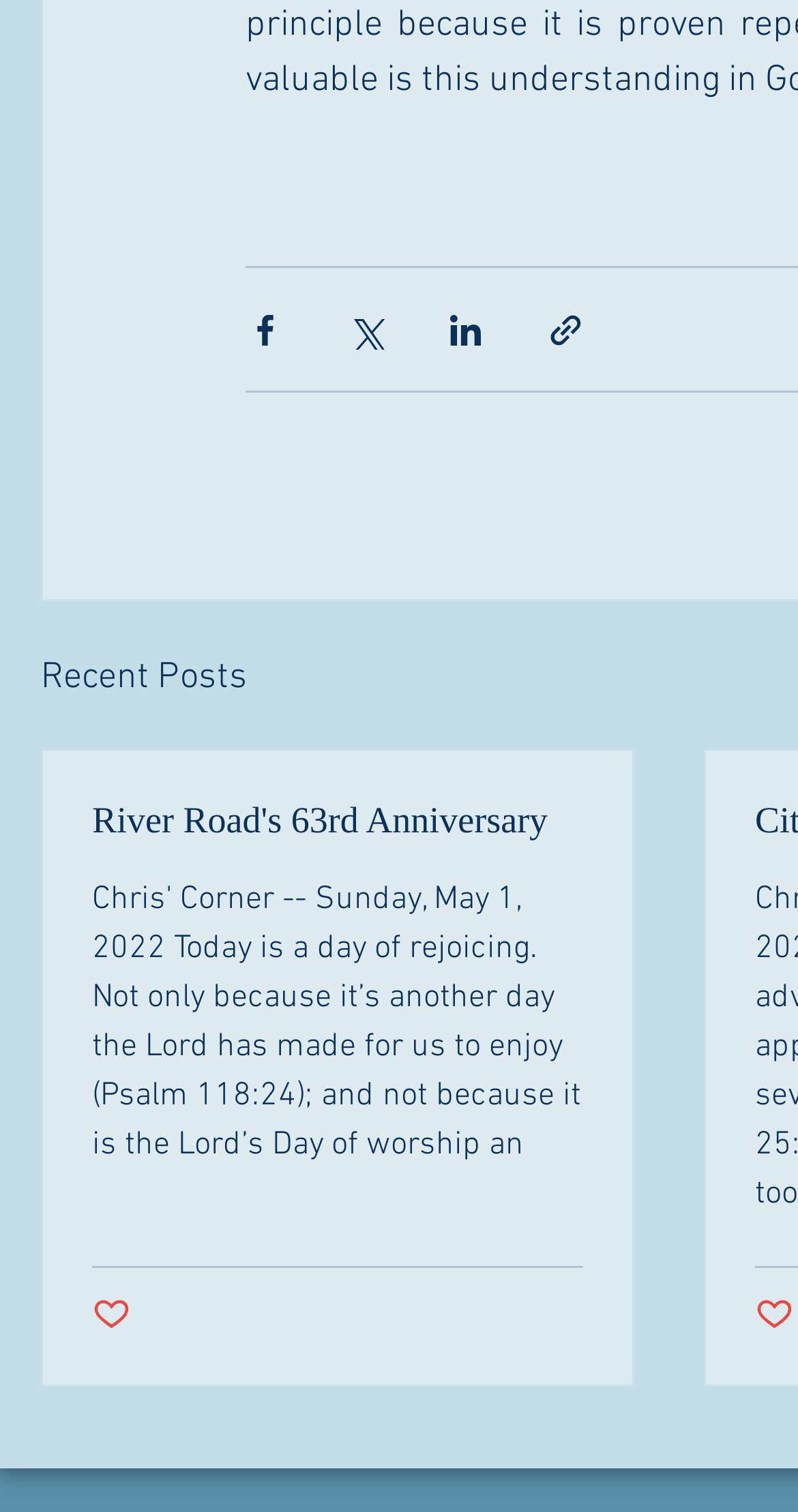Identify the bounding box coordinates of the clickable region necessary to fulfill the following instruction: "Read Recent Posts". The bounding box coordinates should be four float numbers between 0 and 1, i.e., [left, top, right, bottom].

[0.051, 0.429, 0.31, 0.468]